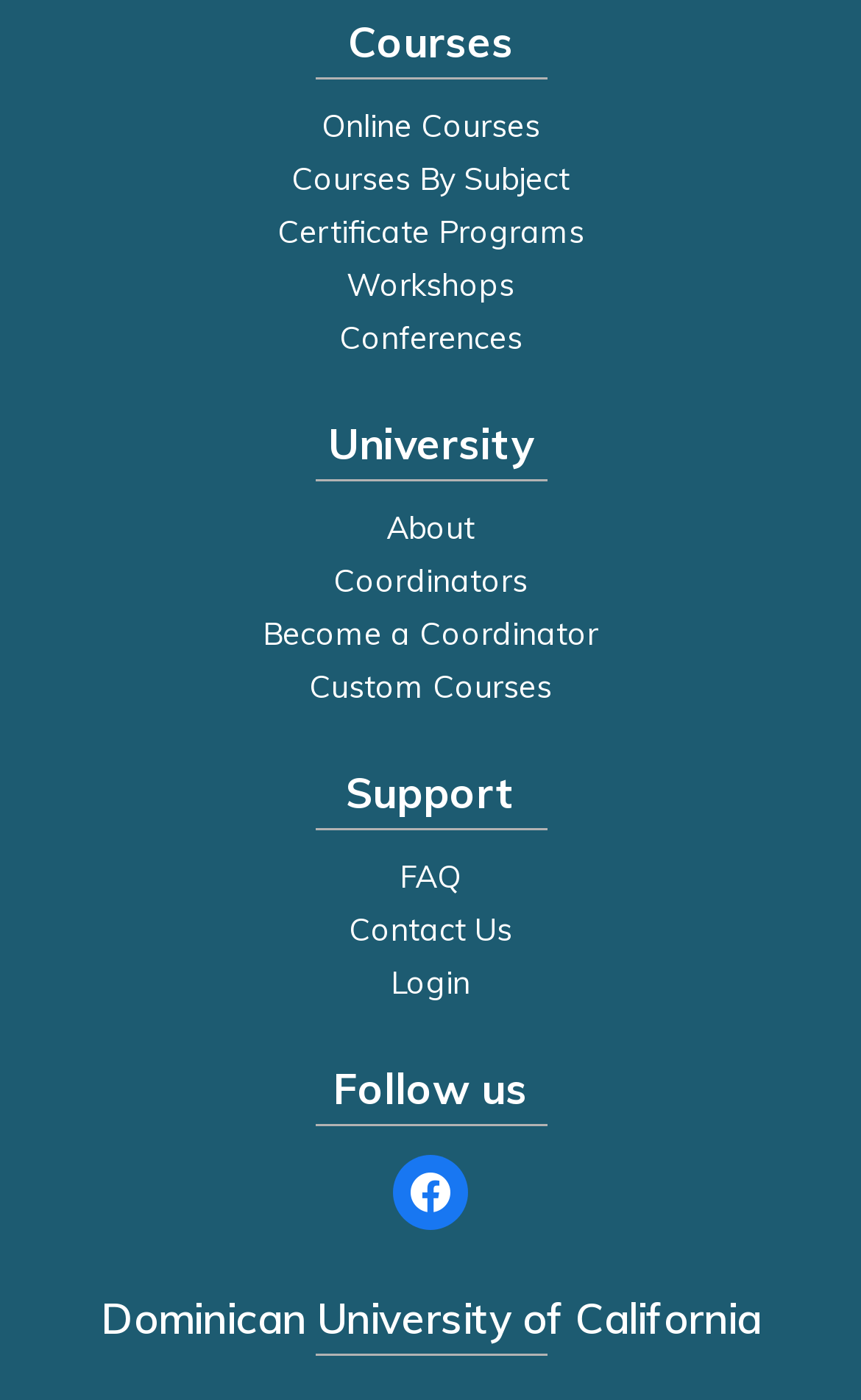Predict the bounding box of the UI element based on the description: "Contact Us". The coordinates should be four float numbers between 0 and 1, formatted as [left, top, right, bottom].

[0.038, 0.644, 0.962, 0.682]